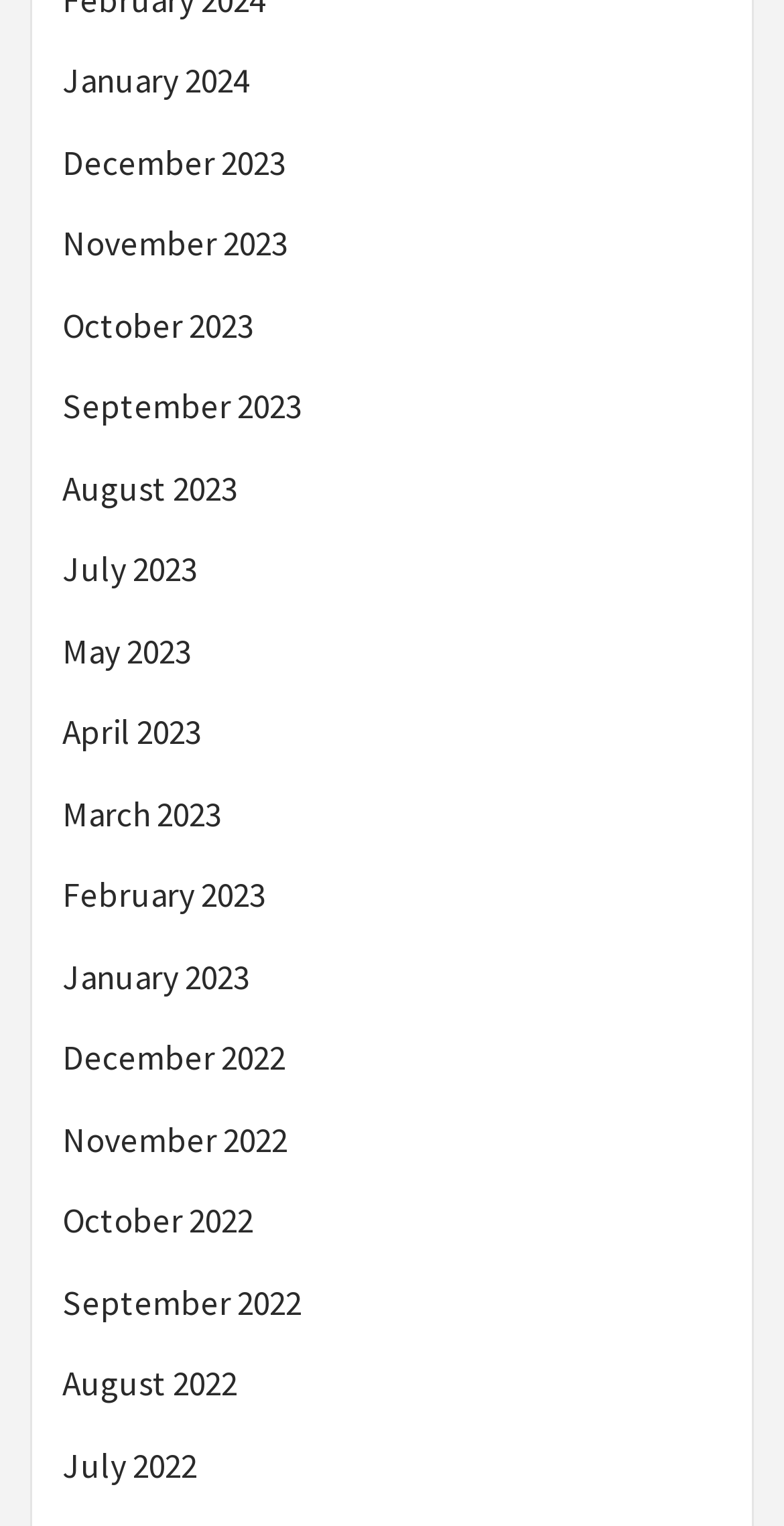Find the bounding box coordinates of the clickable region needed to perform the following instruction: "browse November 2023". The coordinates should be provided as four float numbers between 0 and 1, i.e., [left, top, right, bottom].

[0.079, 0.144, 0.921, 0.197]